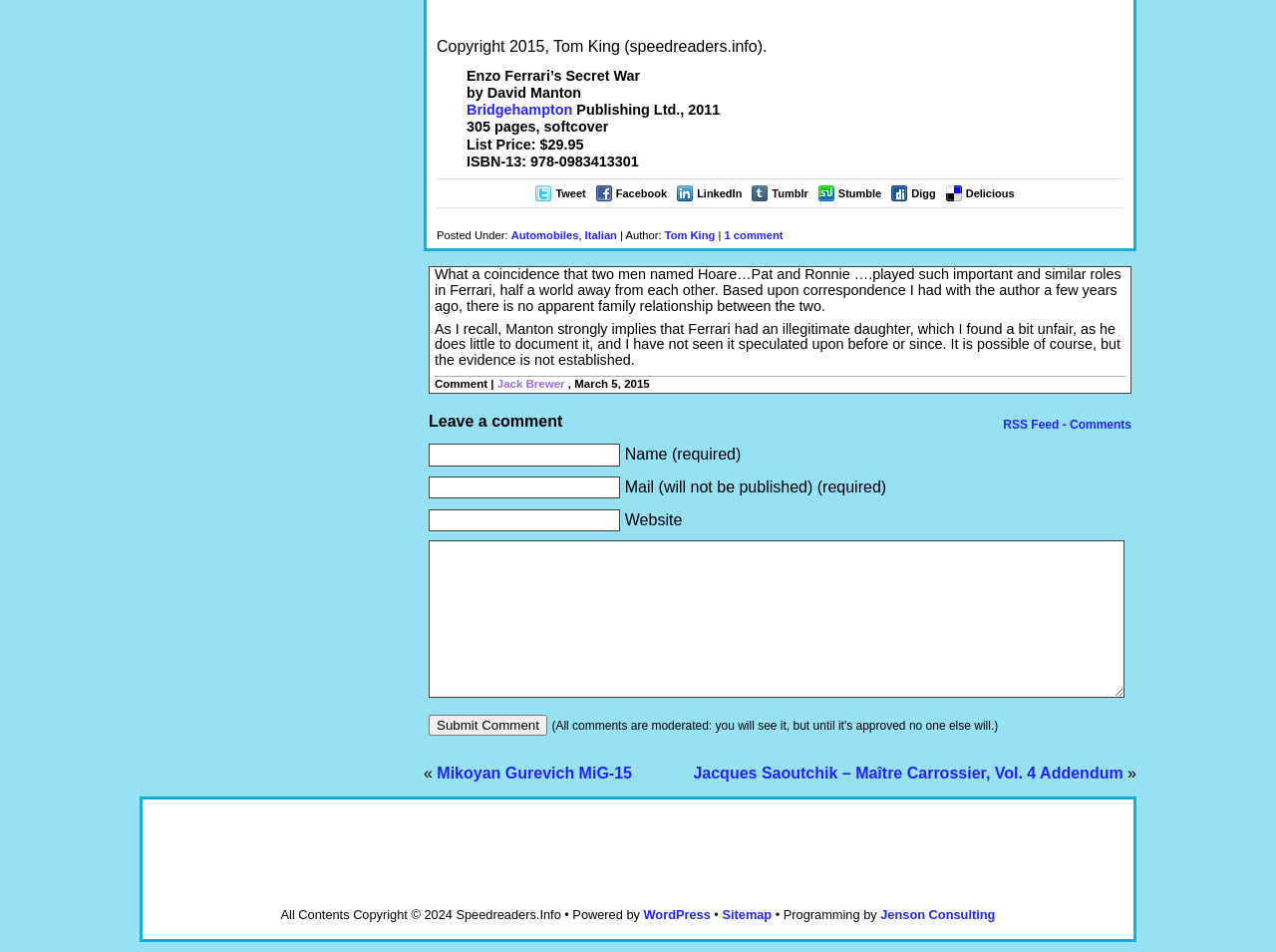Who is the author of the book?
From the image, respond using a single word or phrase.

David Manton